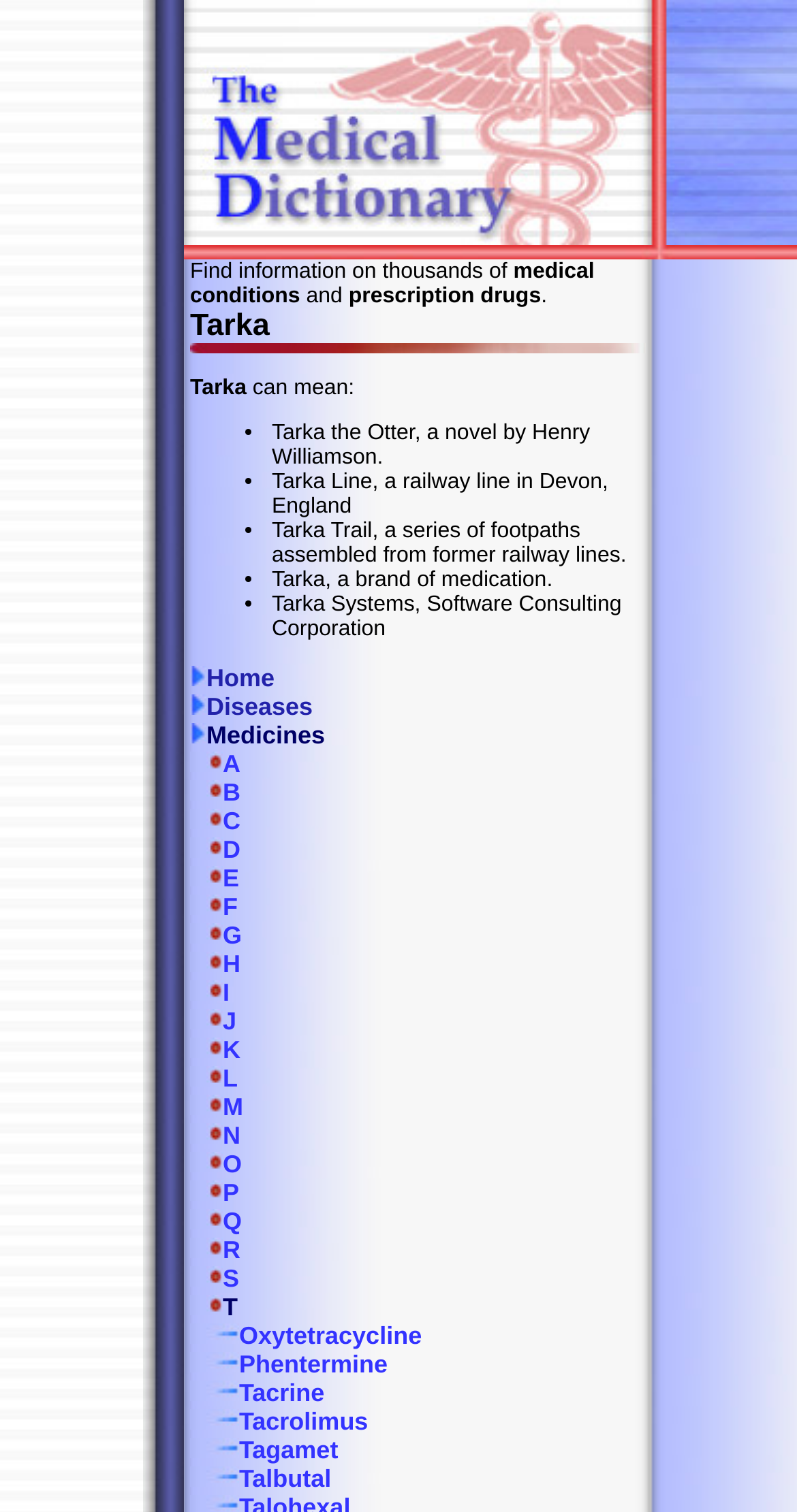Please specify the bounding box coordinates of the element that should be clicked to execute the given instruction: 'Click on the link 'Medicines''. Ensure the coordinates are four float numbers between 0 and 1, expressed as [left, top, right, bottom].

[0.238, 0.477, 0.408, 0.496]